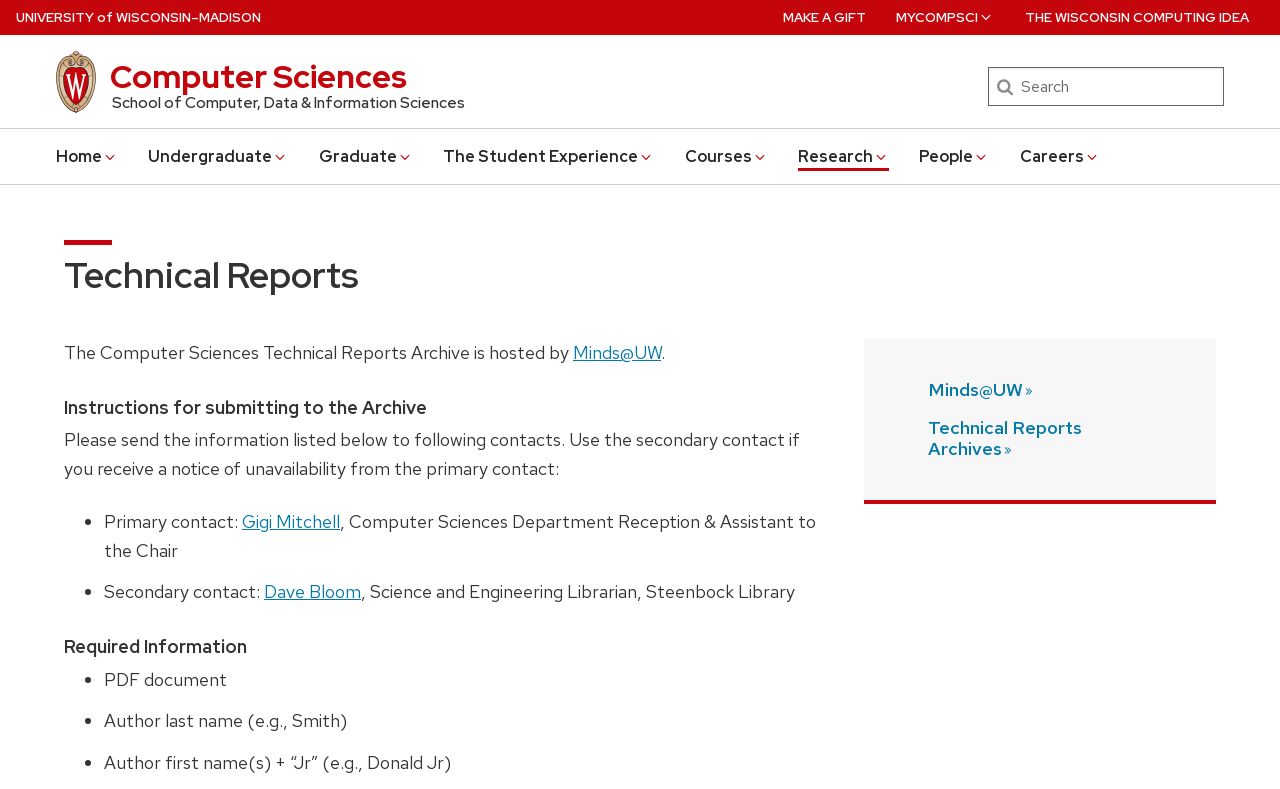Please identify the bounding box coordinates of the region to click in order to complete the task: "Go to the University of Wisconsin Madison home page". The coordinates must be four float numbers between 0 and 1, specified as [left, top, right, bottom].

[0.012, 0.0, 0.204, 0.045]